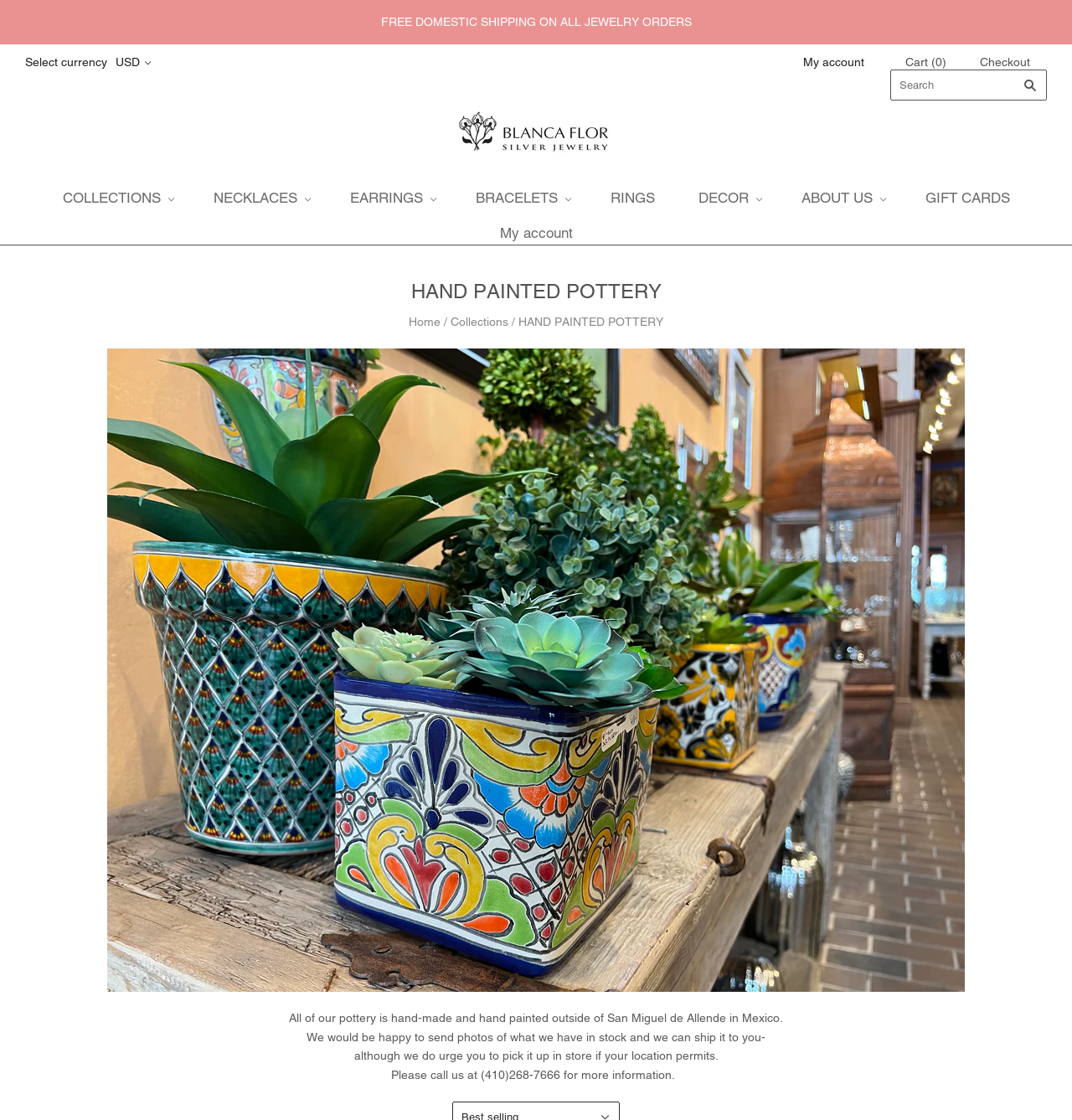Identify the bounding box coordinates of the section that should be clicked to achieve the task described: "View collections".

[0.038, 0.155, 0.179, 0.198]